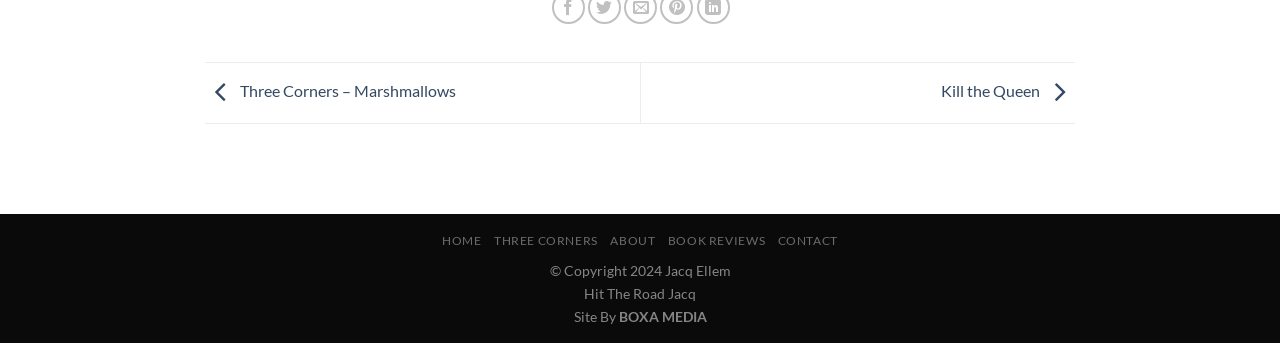Please provide a comprehensive response to the question below by analyzing the image: 
What is the name of the website?

The name of the website can be determined by looking at the link element with the text 'Three Corners – Marshmallows' at the top of the webpage, which suggests that the website is related to 'Three Corners'.